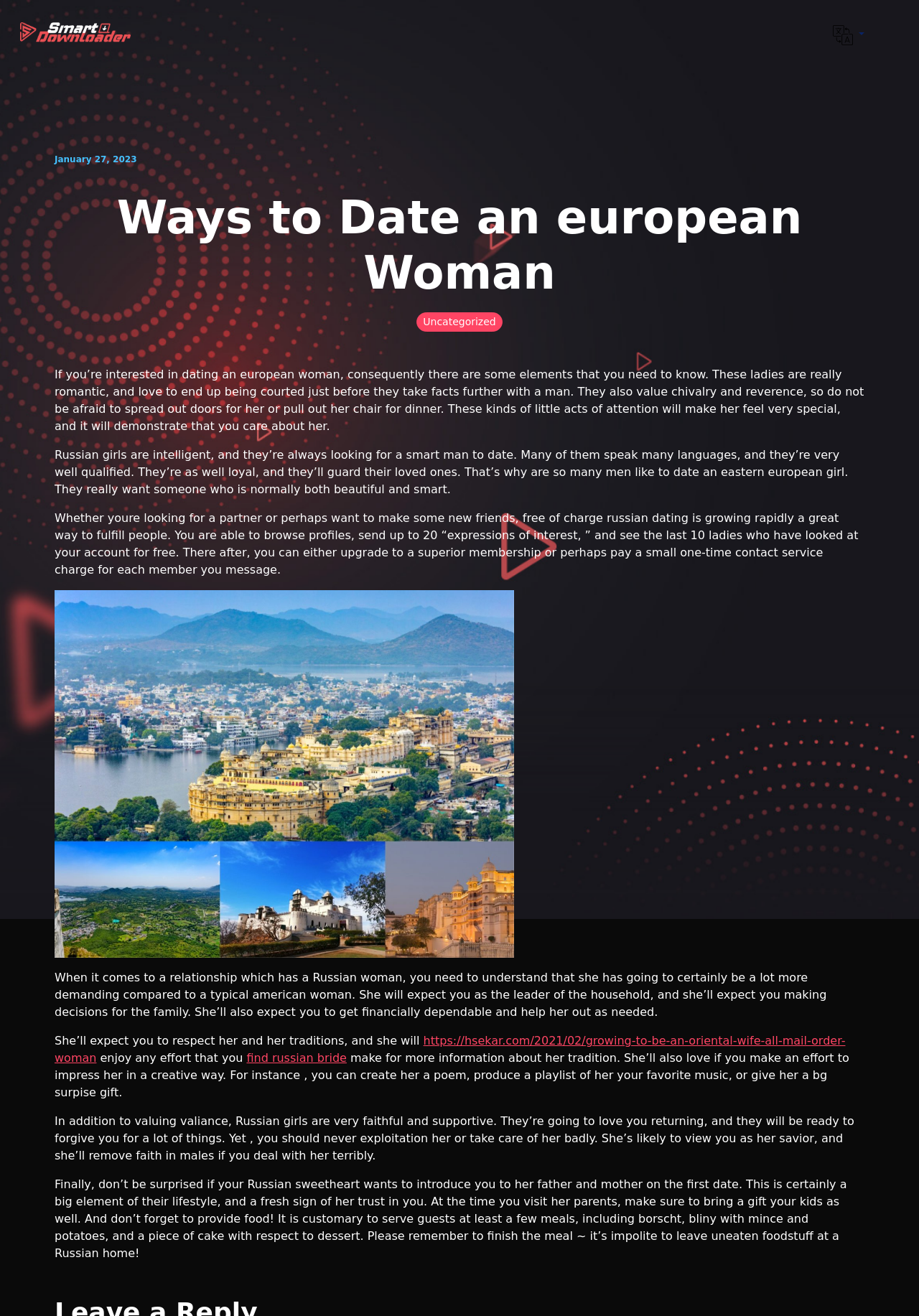What is the main topic of the article?
Look at the image and provide a detailed response to the question.

The main topic of the article is about dating an European woman, and it is indicated by the heading element 'Ways to Date an European Woman'.